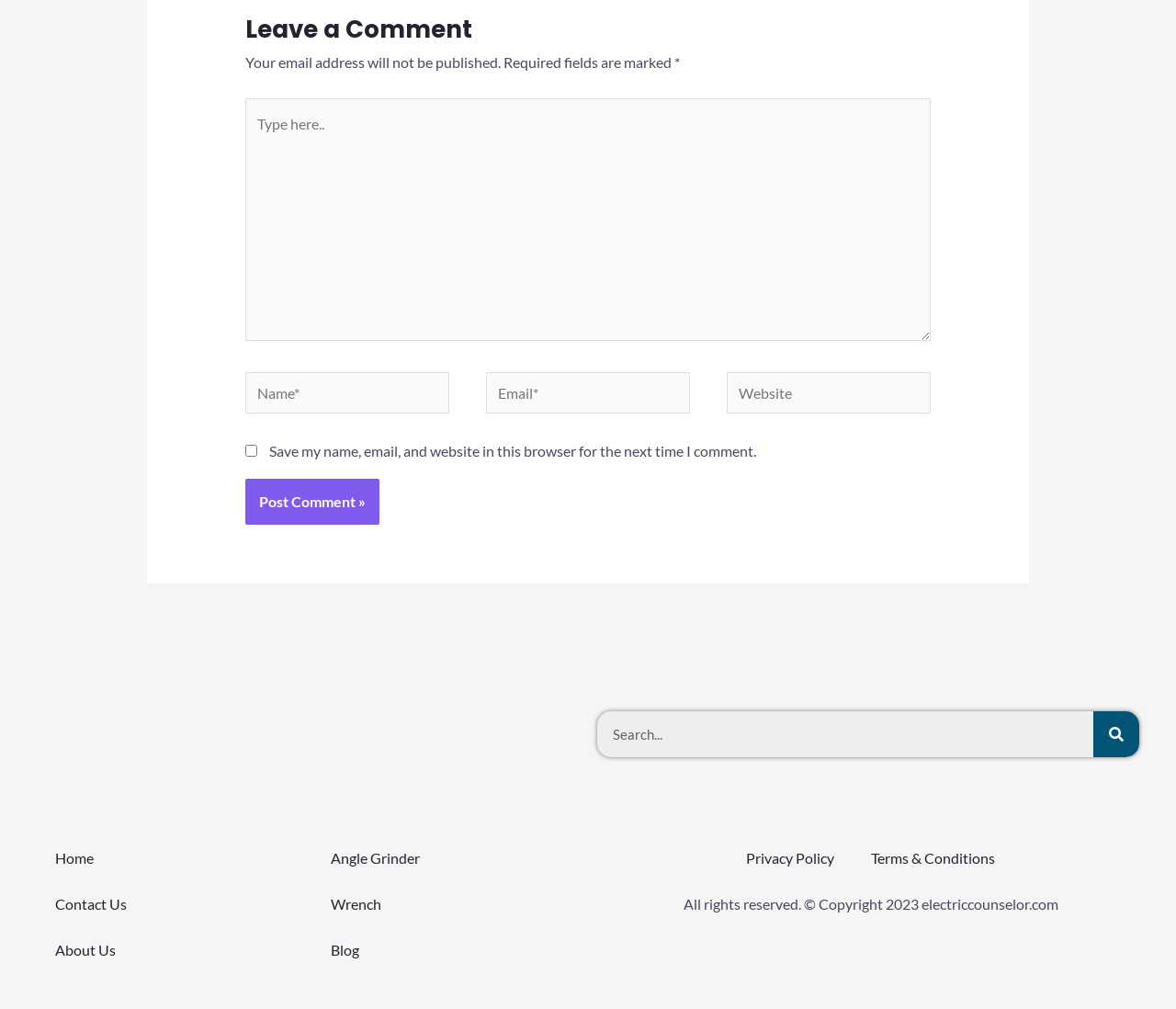What is the function of the button at the bottom of the comment form?
Offer a detailed and full explanation in response to the question.

The button is located at the bottom of the comment form and is labeled 'Post Comment ». Its function is to submit the comment after the user has filled in the required information.